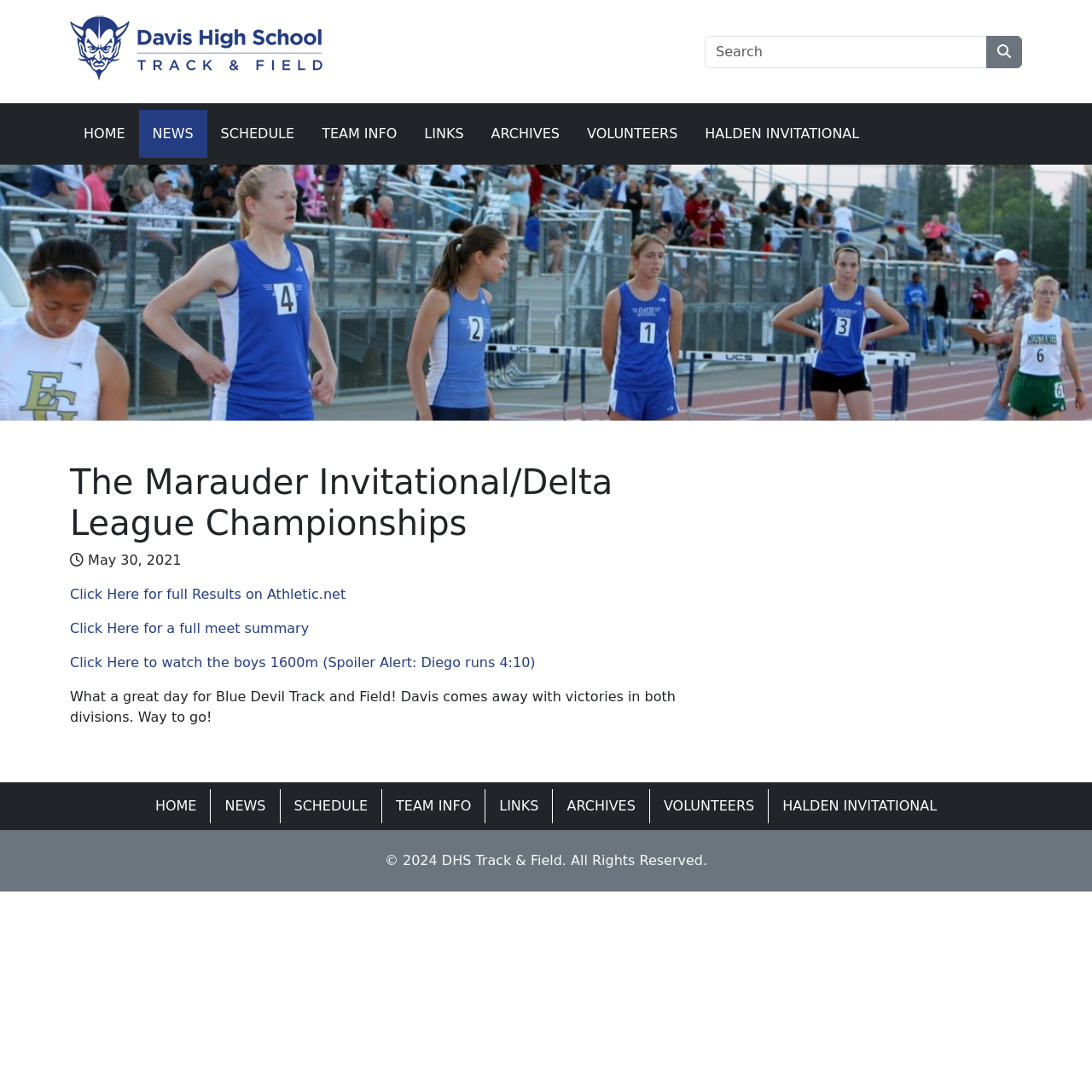Identify the bounding box coordinates for the element you need to click to achieve the following task: "Go to NEWS page". Provide the bounding box coordinates as four float numbers between 0 and 1, in the form [left, top, right, bottom].

[0.127, 0.101, 0.19, 0.145]